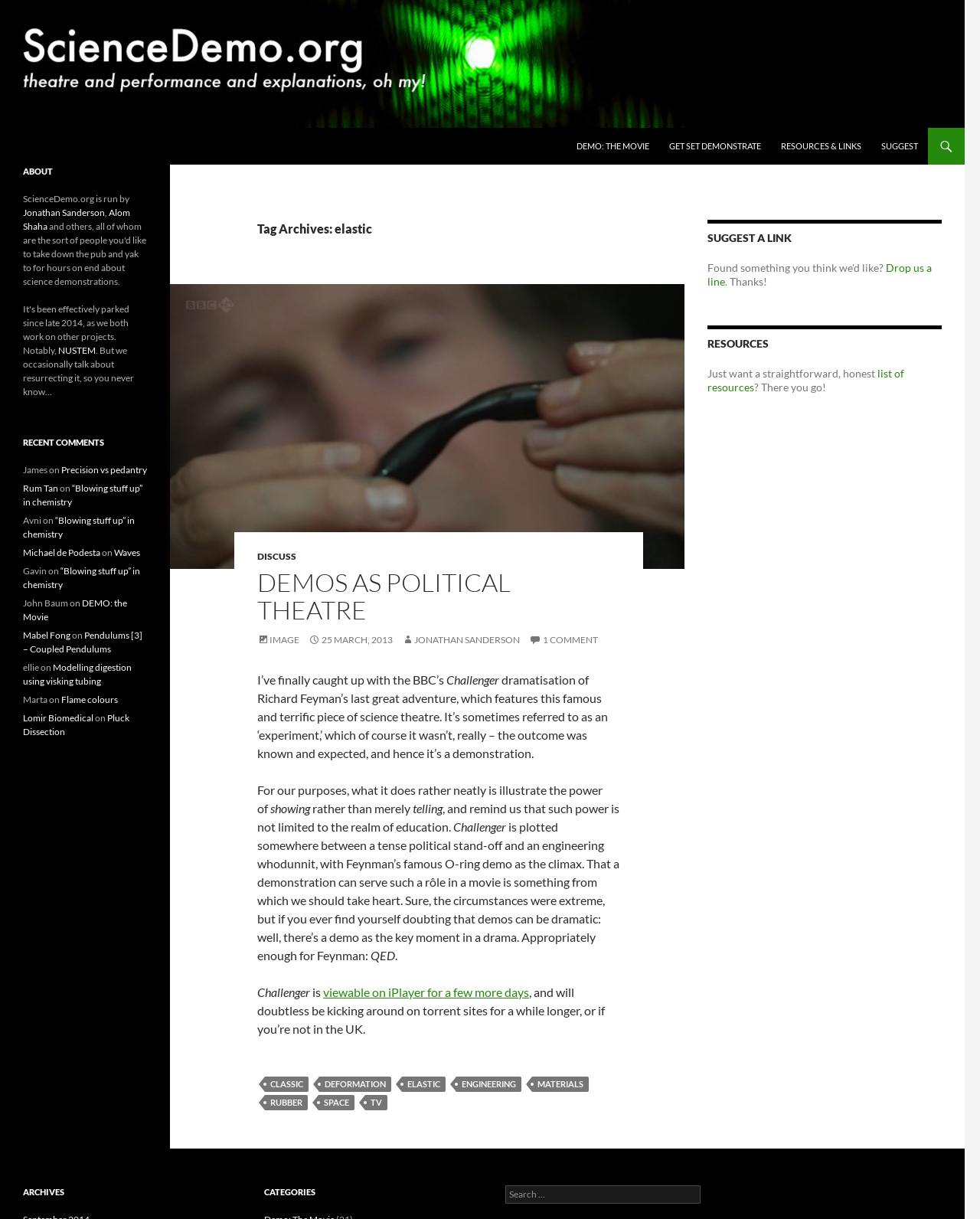Select the bounding box coordinates of the element I need to click to carry out the following instruction: "View the 'DEMO: THE MOVIE' page".

[0.579, 0.105, 0.672, 0.135]